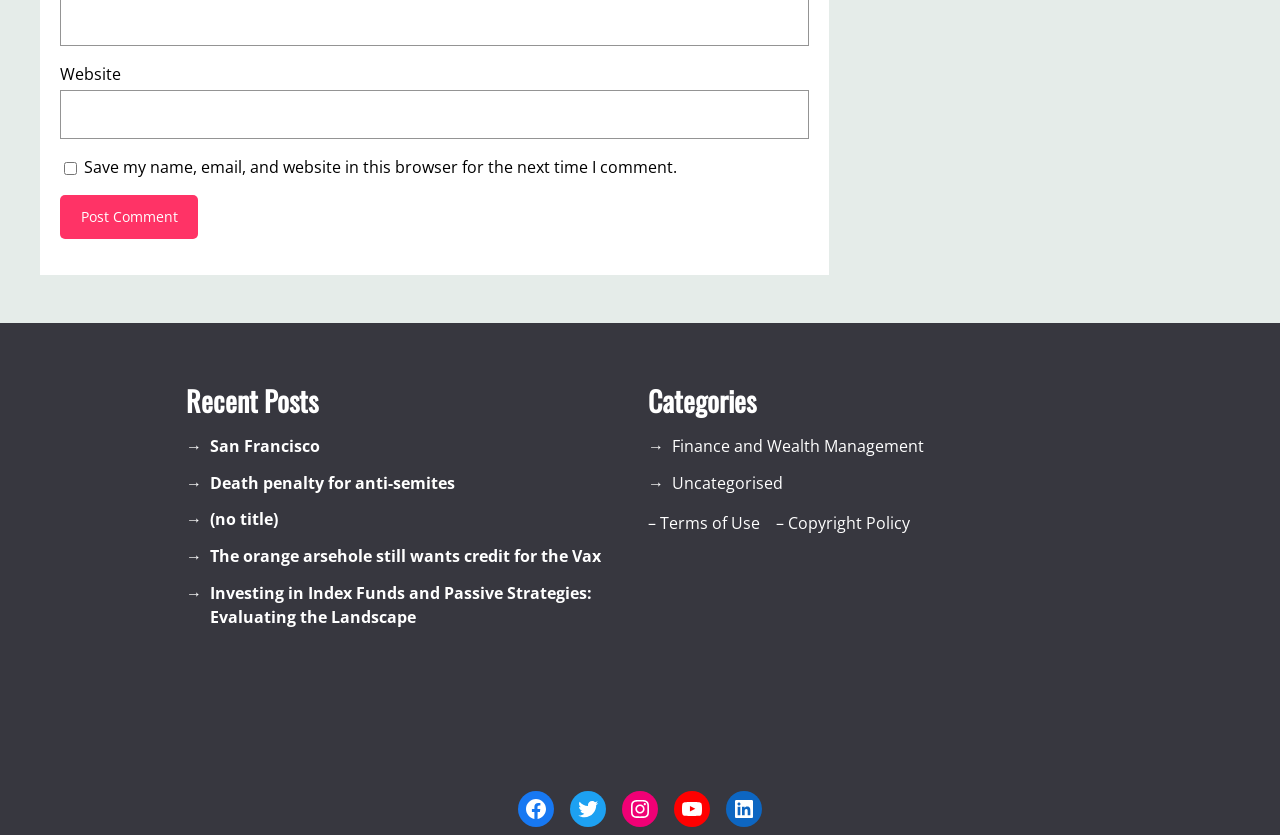Find the bounding box coordinates of the clickable region needed to perform the following instruction: "Post a comment". The coordinates should be provided as four float numbers between 0 and 1, i.e., [left, top, right, bottom].

[0.047, 0.234, 0.155, 0.286]